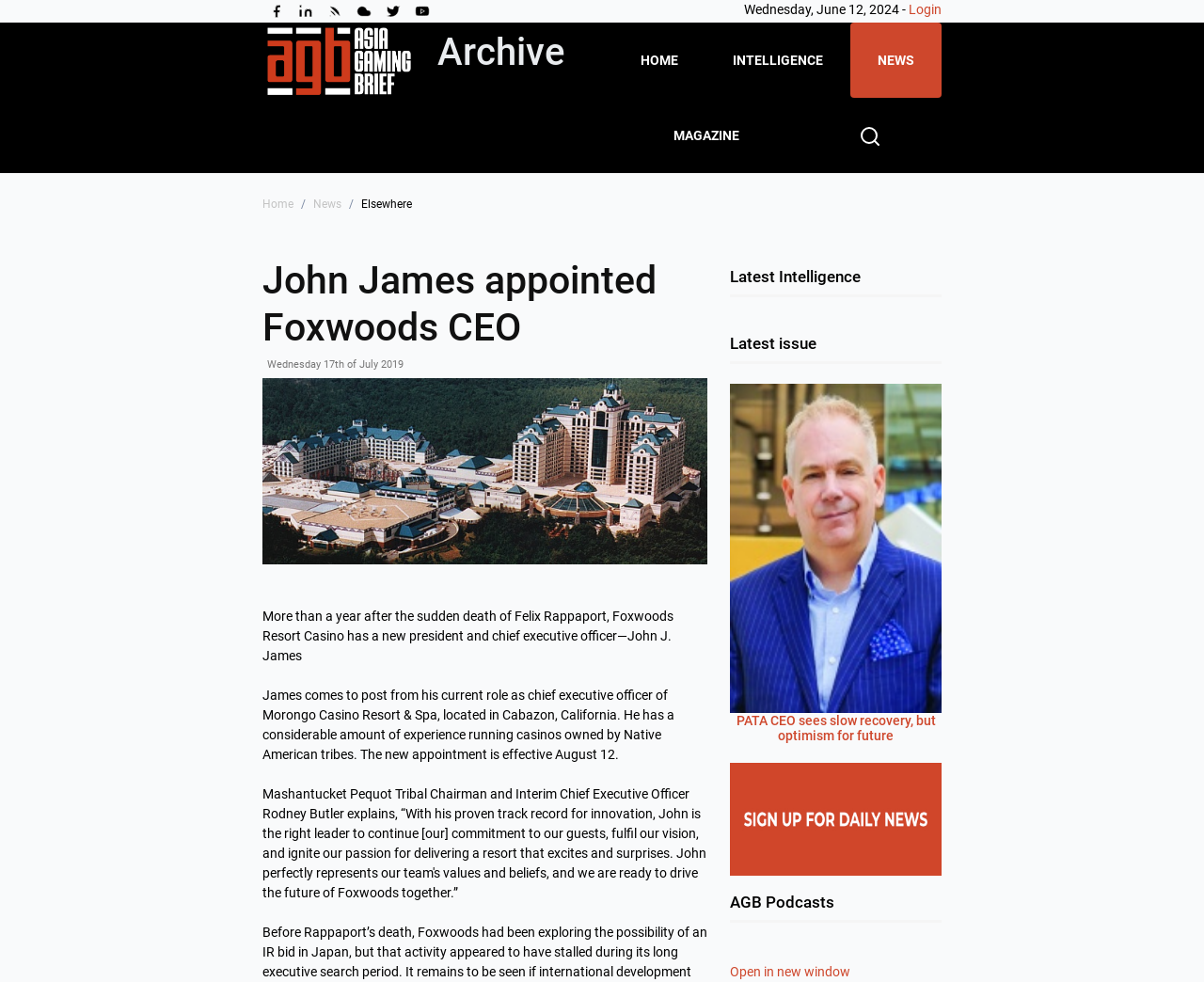What is the title of the latest magazine issue?
Using the image, give a concise answer in the form of a single word or short phrase.

PATA CEO sees slow recovery, but optimism for future